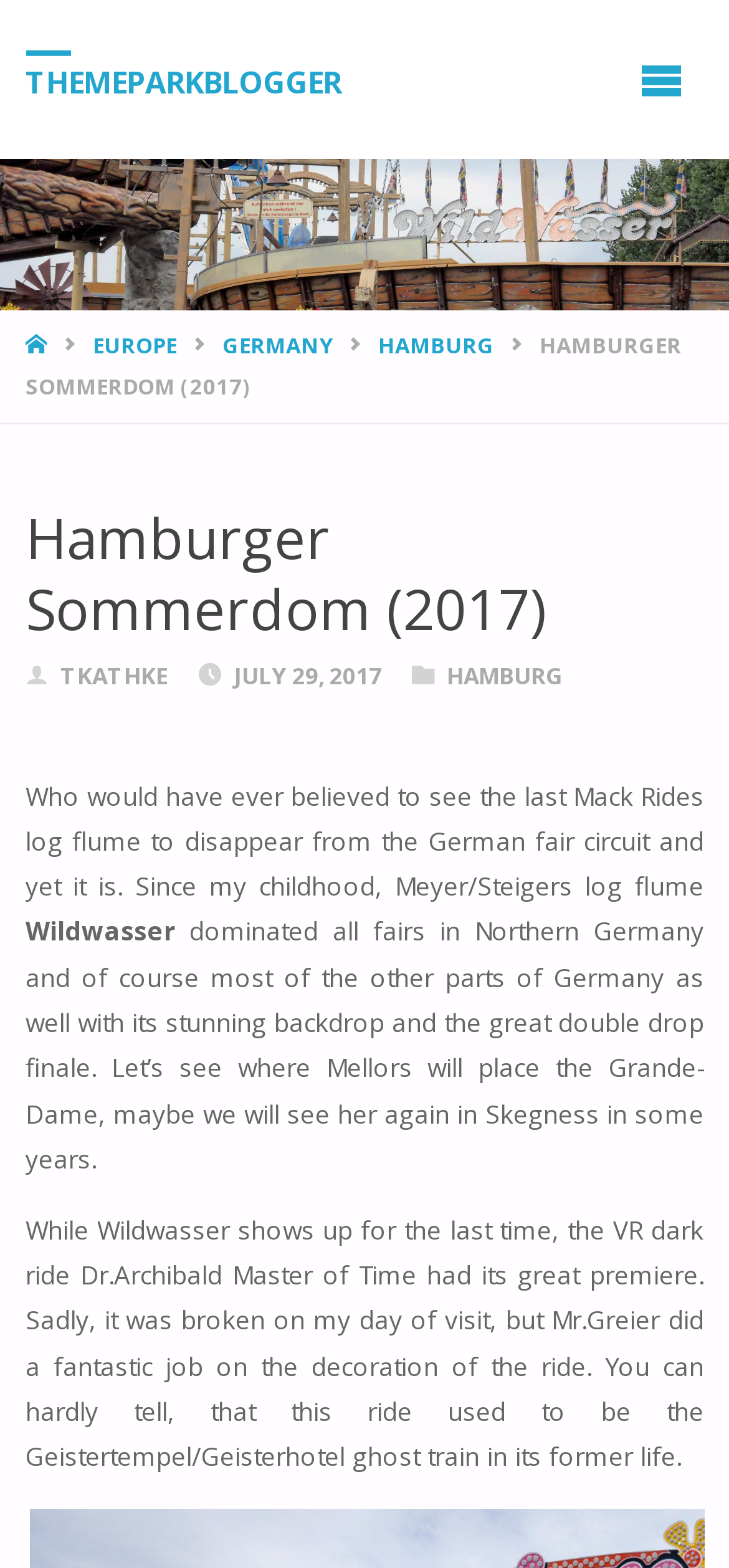Construct a thorough caption encompassing all aspects of the webpage.

This webpage is about a photo gallery and review of the Hamburger Sommerdom, a funfair in Hamburg, during its playtime in summer 2017. At the top of the page, there is a header section with a link to the website's homepage, labeled "THEMEPARKBLOGGER", and a navigation menu with links to "EUROPE", "GERMANY", and "HAMBURG". 

Below the header section, there is a large image of the Hamburger Sommerdom, taking up the full width of the page. 

Underneath the image, there is a title section with a heading that reads "HAMBURGER SOMMERDOM (2017)" and a subheading with the author's name, "TKATHKE", and the date "JULY 29, 2017". 

The main content of the page is a review of the Hamburger Sommerdom, divided into several paragraphs. The review starts by talking about the disappearance of the last Mack Rides log flume from the German fair circuit and then goes on to describe the Wildwasser log flume and its features. 

Further down, the review discusses the premiere of the VR dark ride Dr.Archibald Master of Time, which was unfortunately broken on the day of the visit. The review praises the decoration of the ride, which was done by Mr. Greier.